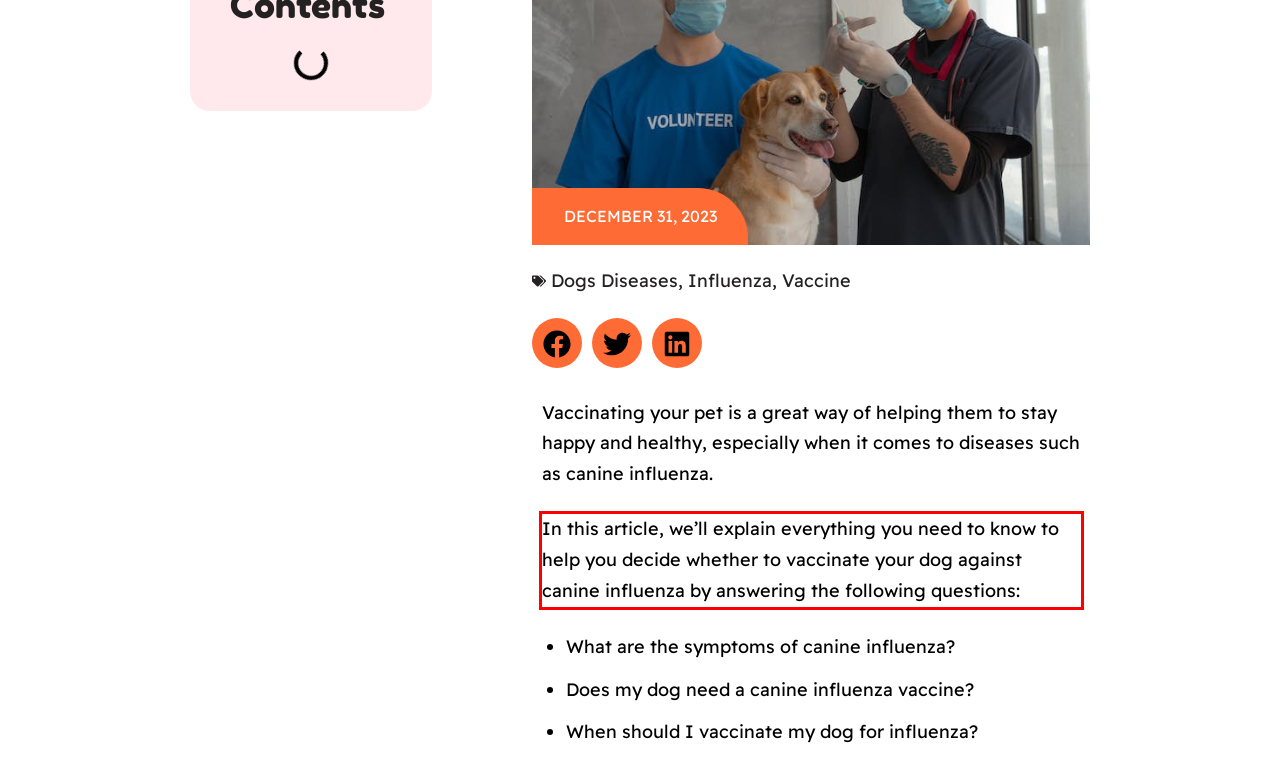By examining the provided screenshot of a webpage, recognize the text within the red bounding box and generate its text content.

In this article, we’ll explain everything you need to know to help you decide whether to vaccinate your dog against canine influenza by answering the following questions: